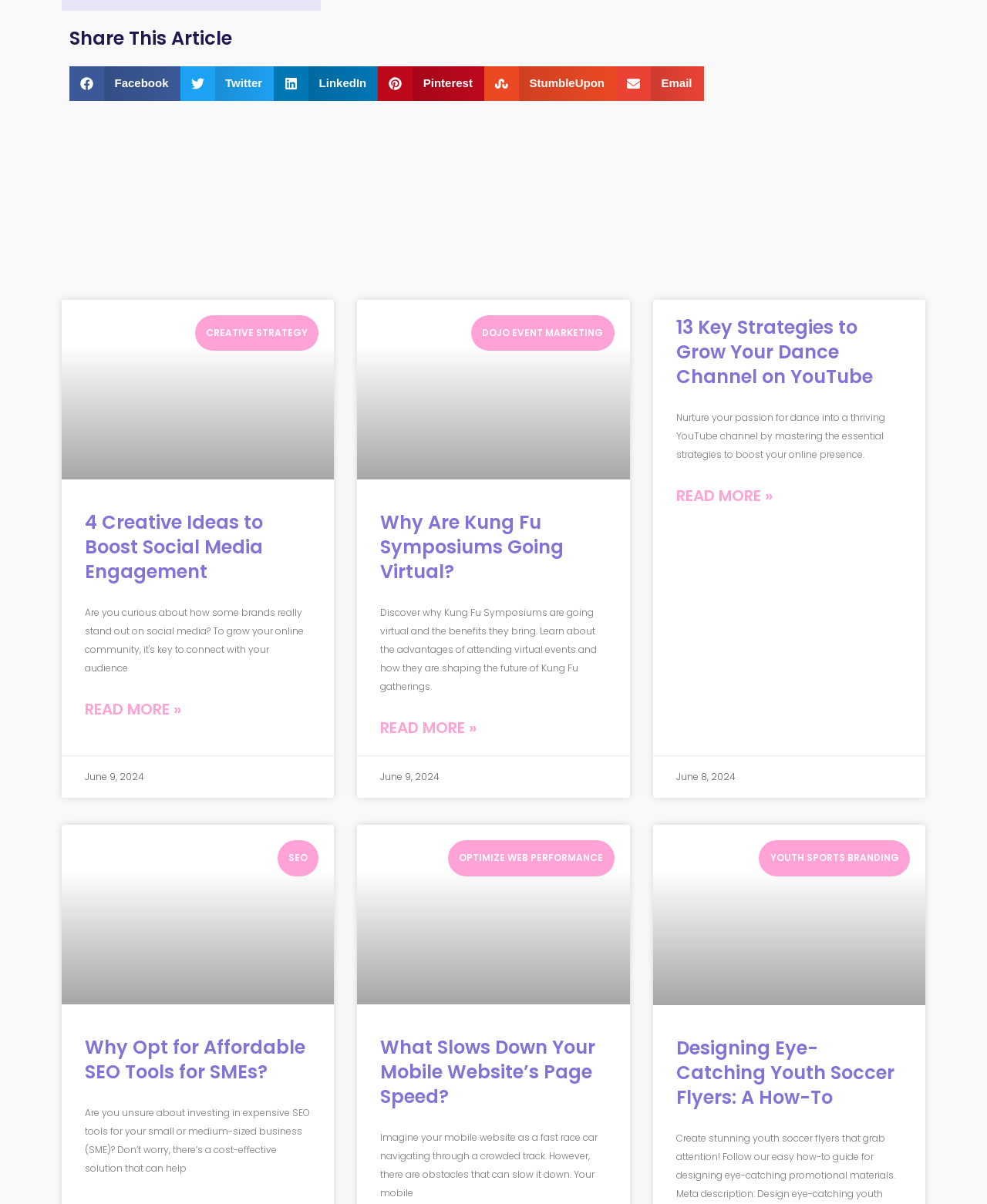What is the purpose of the buttons at the top?
Use the information from the screenshot to give a comprehensive response to the question.

The buttons at the top of the webpage are for sharing the article on various social media platforms such as Facebook, Twitter, LinkedIn, Pinterest, StumbleUpon, and Email. This allows users to easily share the content with others.